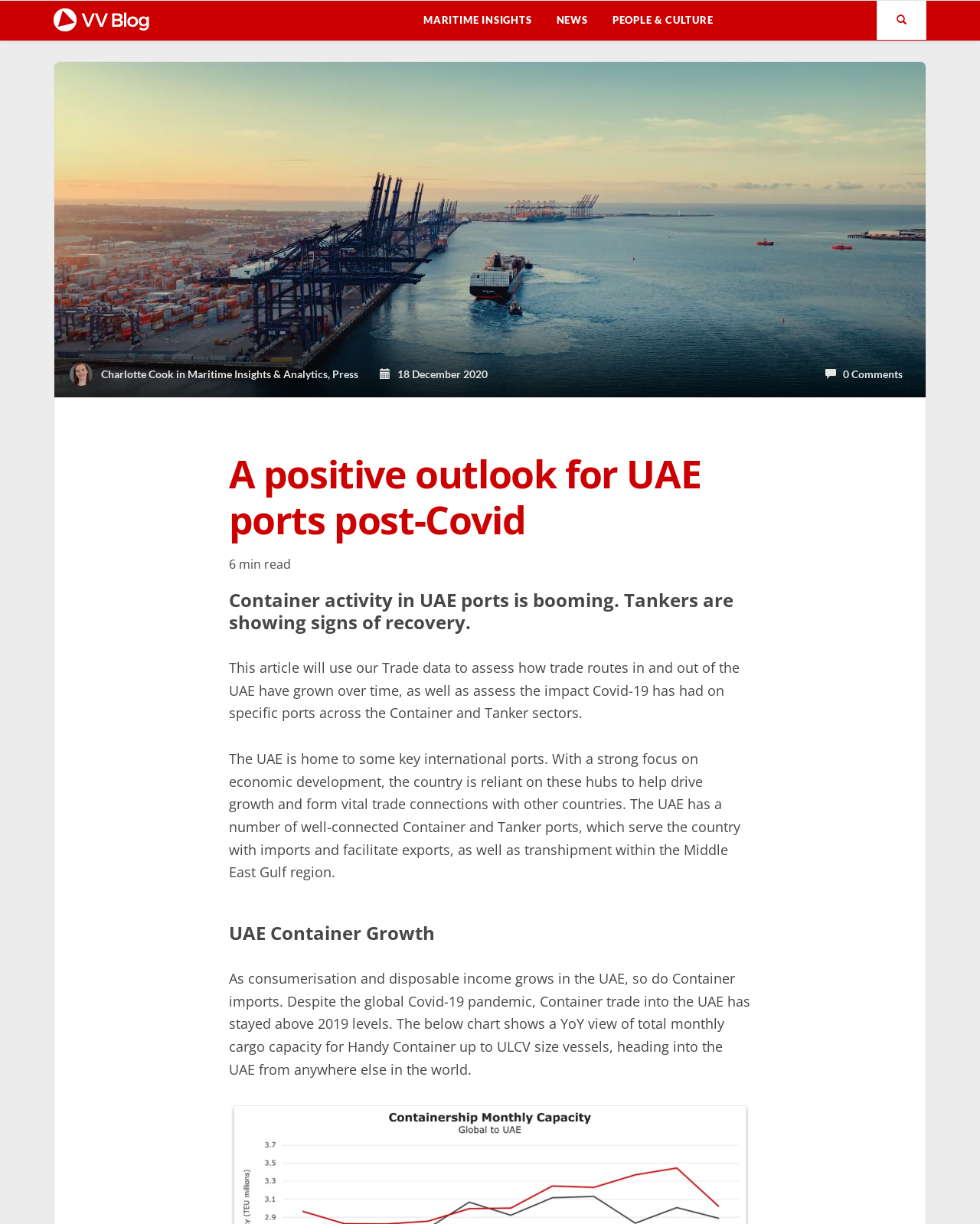Identify the bounding box coordinates of the specific part of the webpage to click to complete this instruction: "Read article by Charlotte Cook".

[0.103, 0.3, 0.177, 0.311]